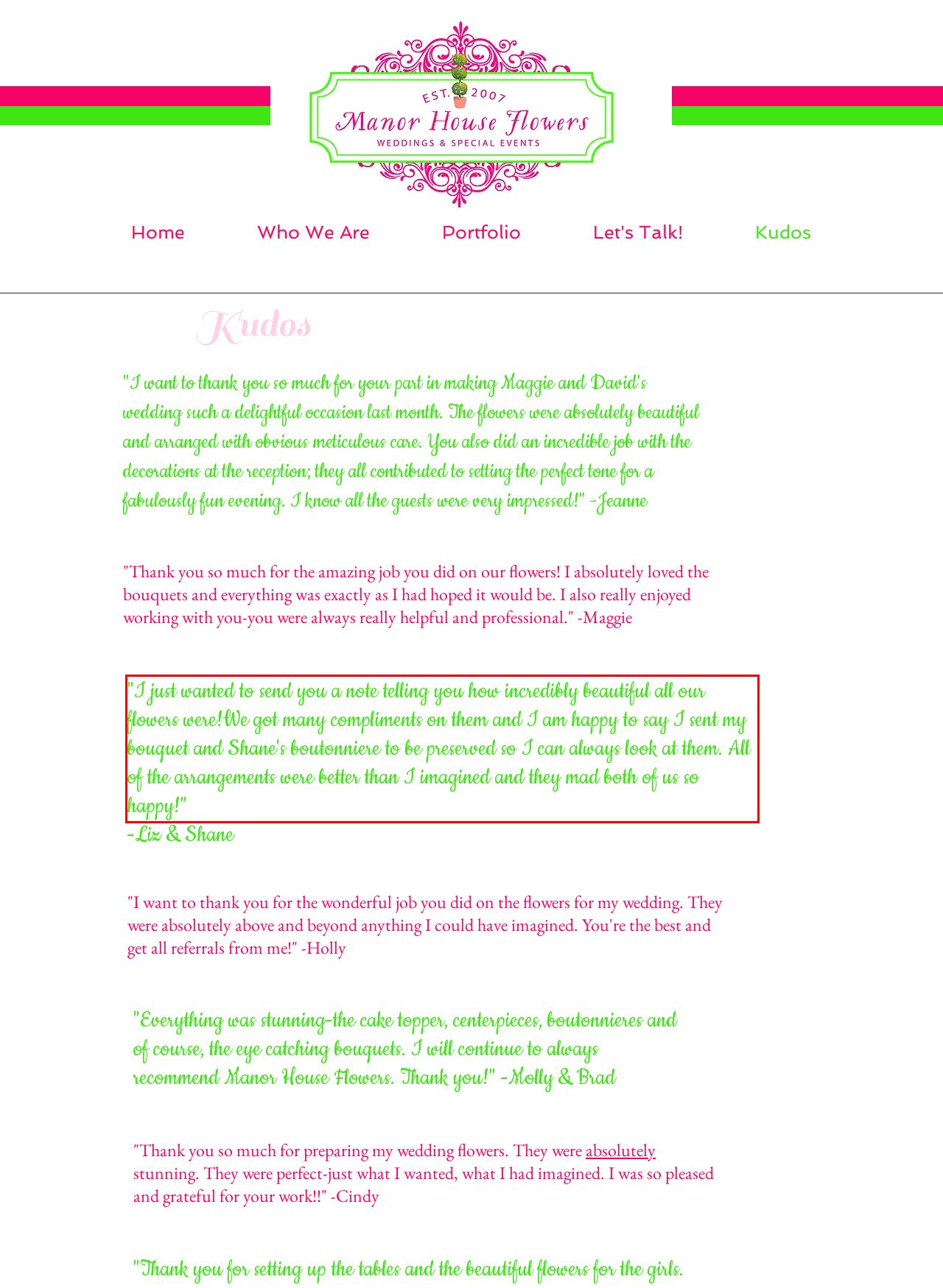Given a screenshot of a webpage, identify the red bounding box and perform OCR to recognize the text within that box.

"I just wanted to send you a note telling you how incredibly beautiful all our flowers were!We got many compliments on them and I am happy to say I sent my bouquet and Shane's boutonniere to be preserved so I can always look at them. All of the arrangements were better than I imagined and they mad both of us so happy!"